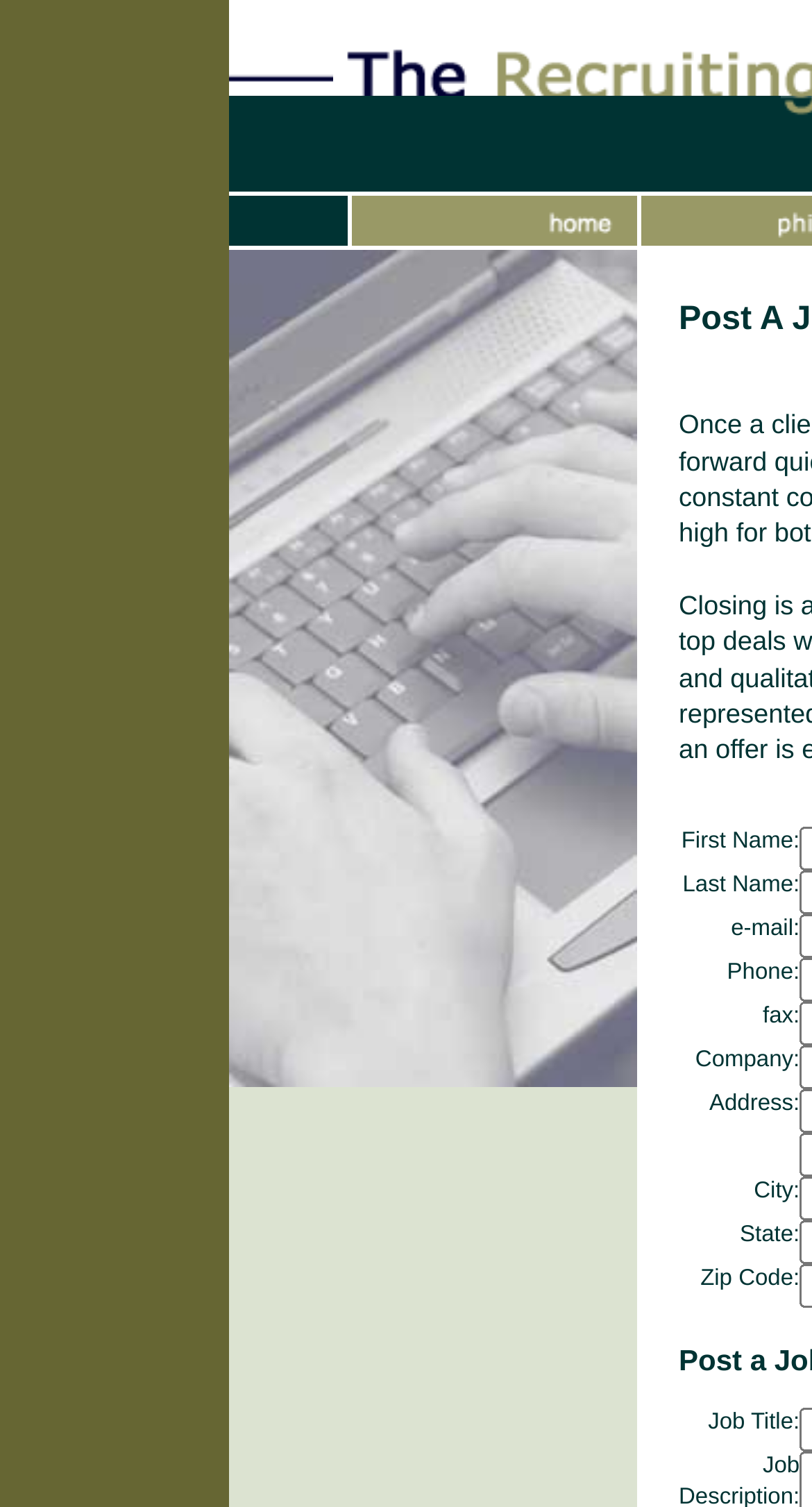Please respond in a single word or phrase: 
What is the last field label in the form?

Job Title: